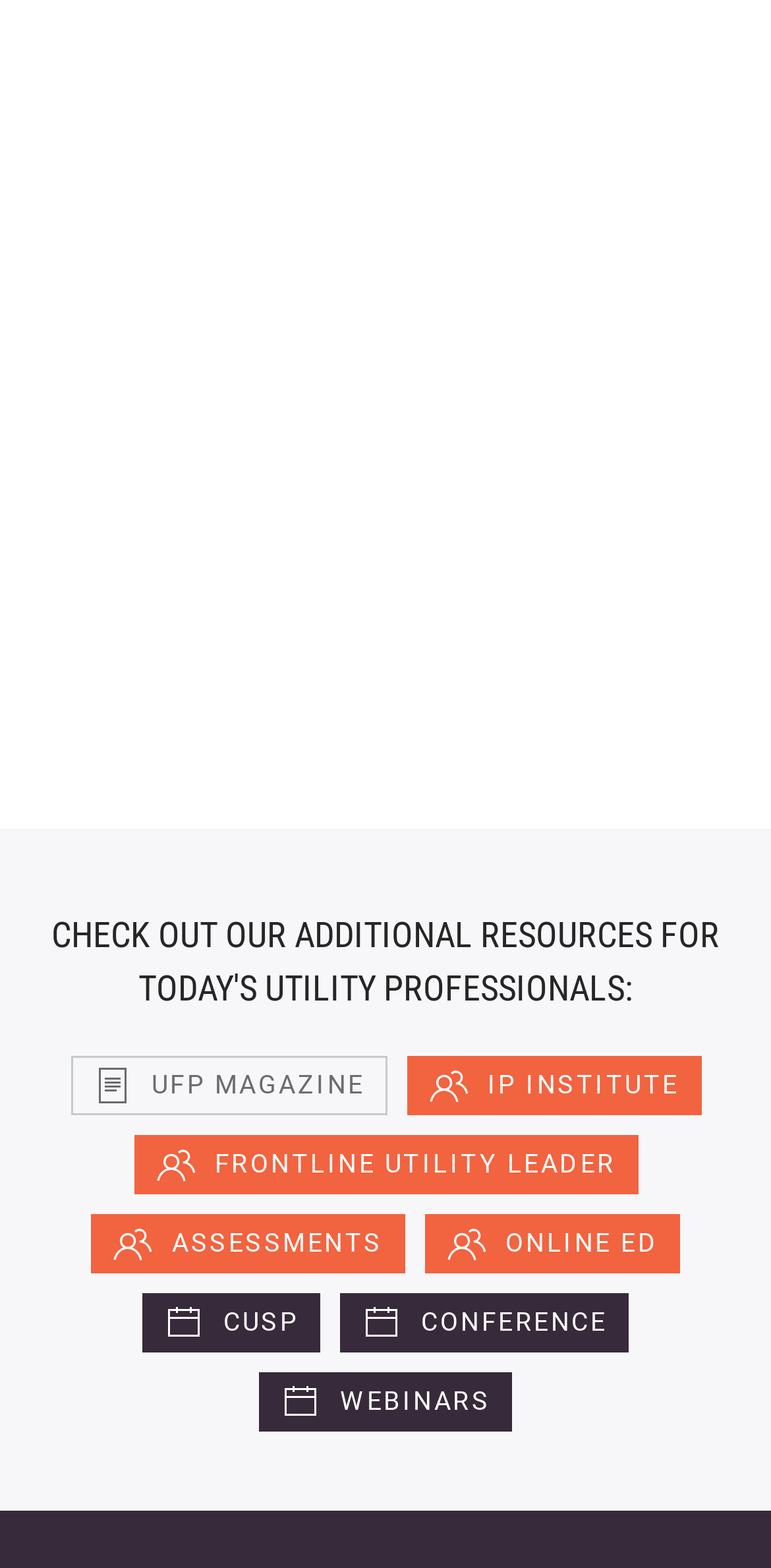How many sections are there below the 'For More Information' heading?
Look at the image and respond with a one-word or short-phrase answer.

2